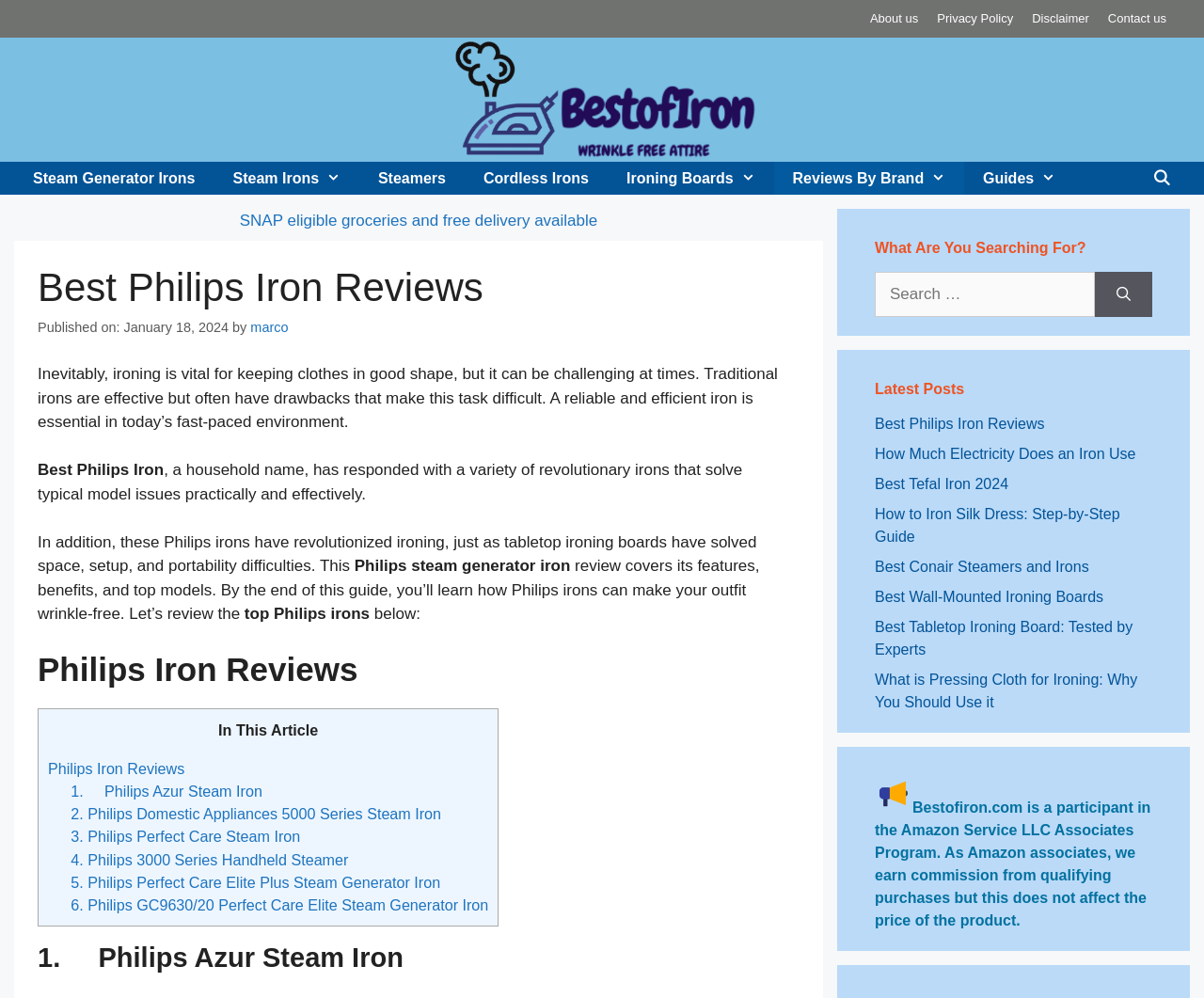Determine the bounding box coordinates of the section to be clicked to follow the instruction: "Click on the 'About us' link". The coordinates should be given as four float numbers between 0 and 1, formatted as [left, top, right, bottom].

[0.723, 0.011, 0.763, 0.025]